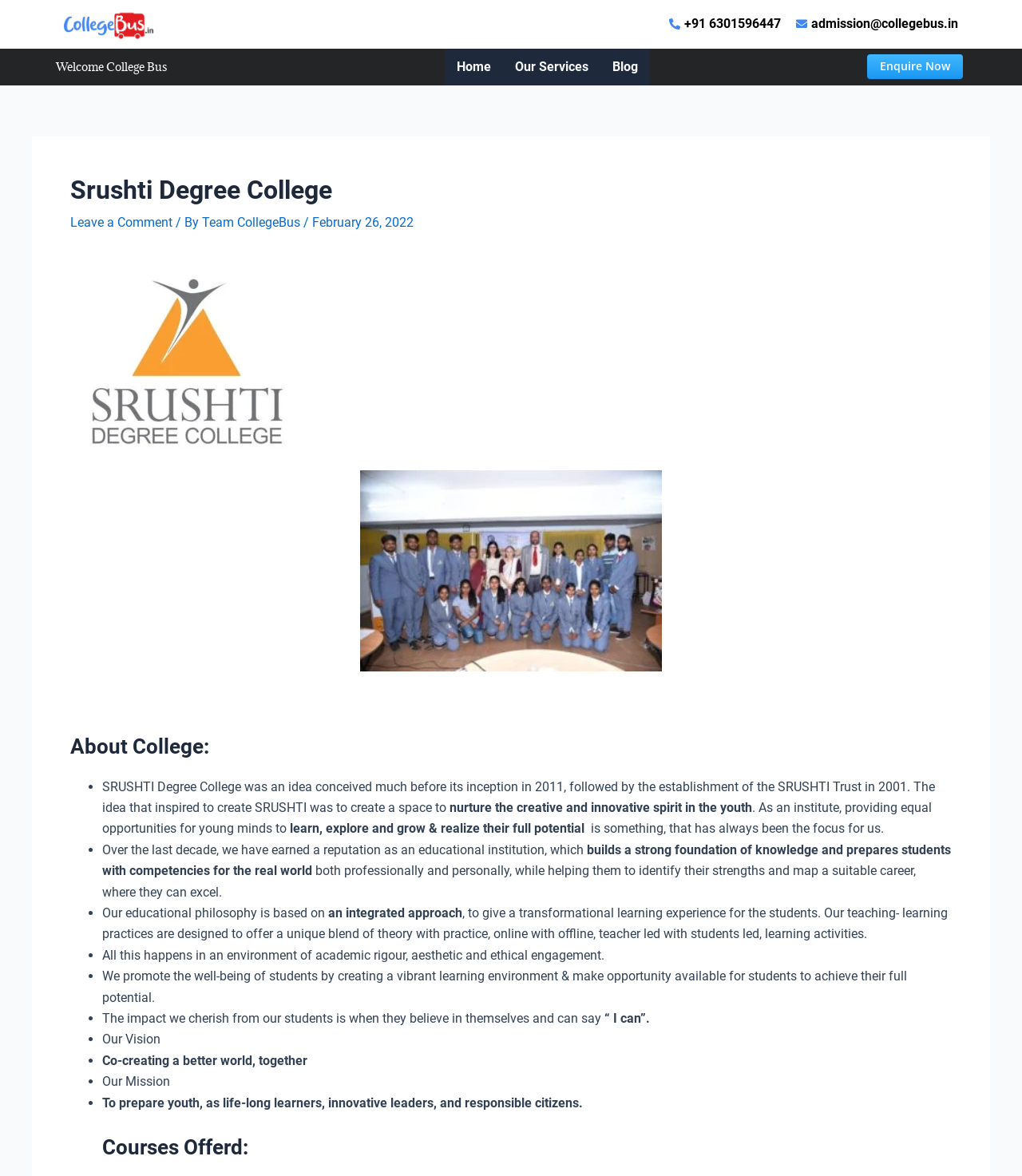Respond to the following question using a concise word or phrase: 
What is the name of the college?

Srushti Degree College